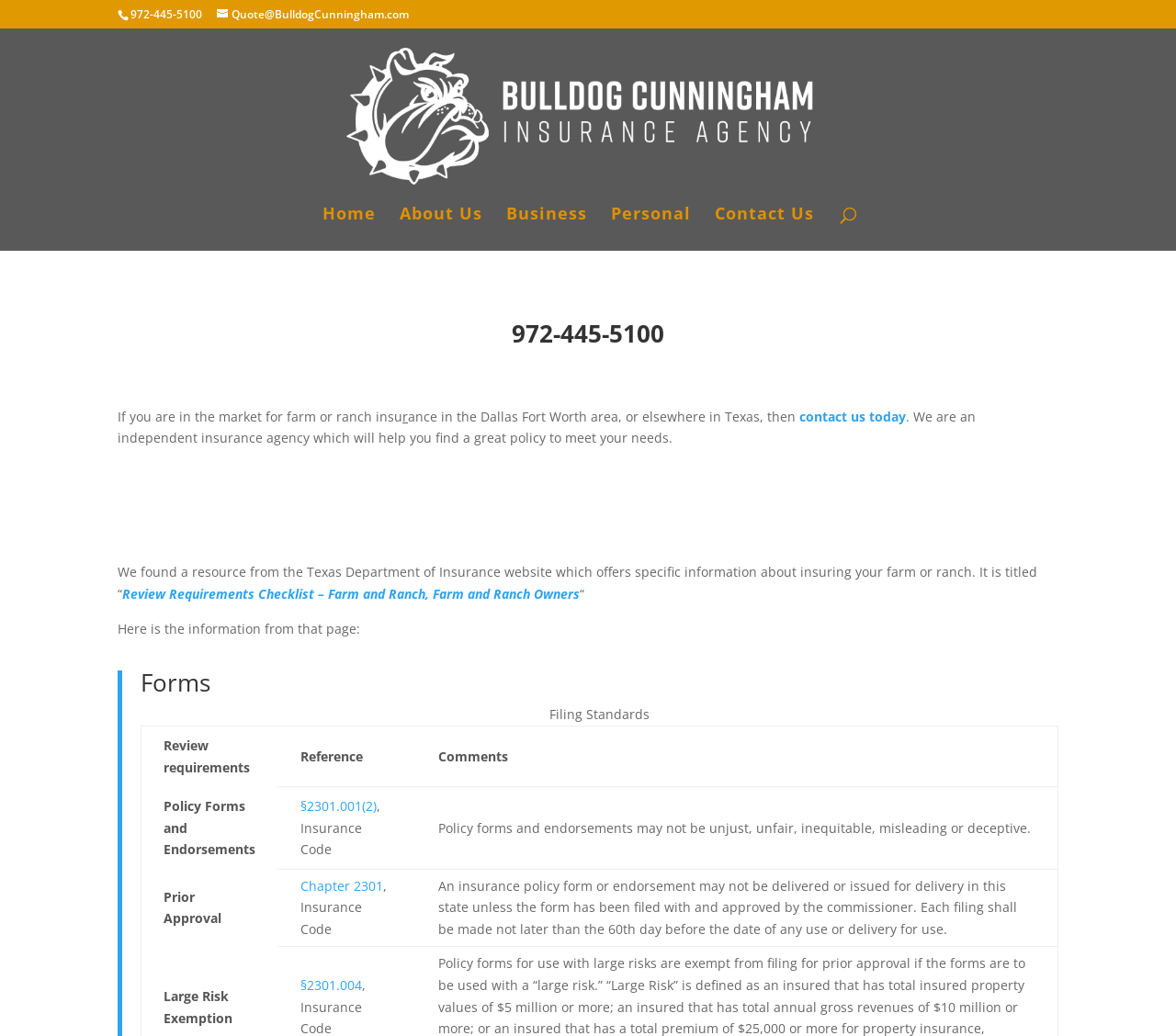Identify the bounding box for the given UI element using the description provided. Coordinates should be in the format (top-left x, top-left y, bottom-right x, bottom-right y) and must be between 0 and 1. Here is the description: contact us today

[0.68, 0.393, 0.77, 0.41]